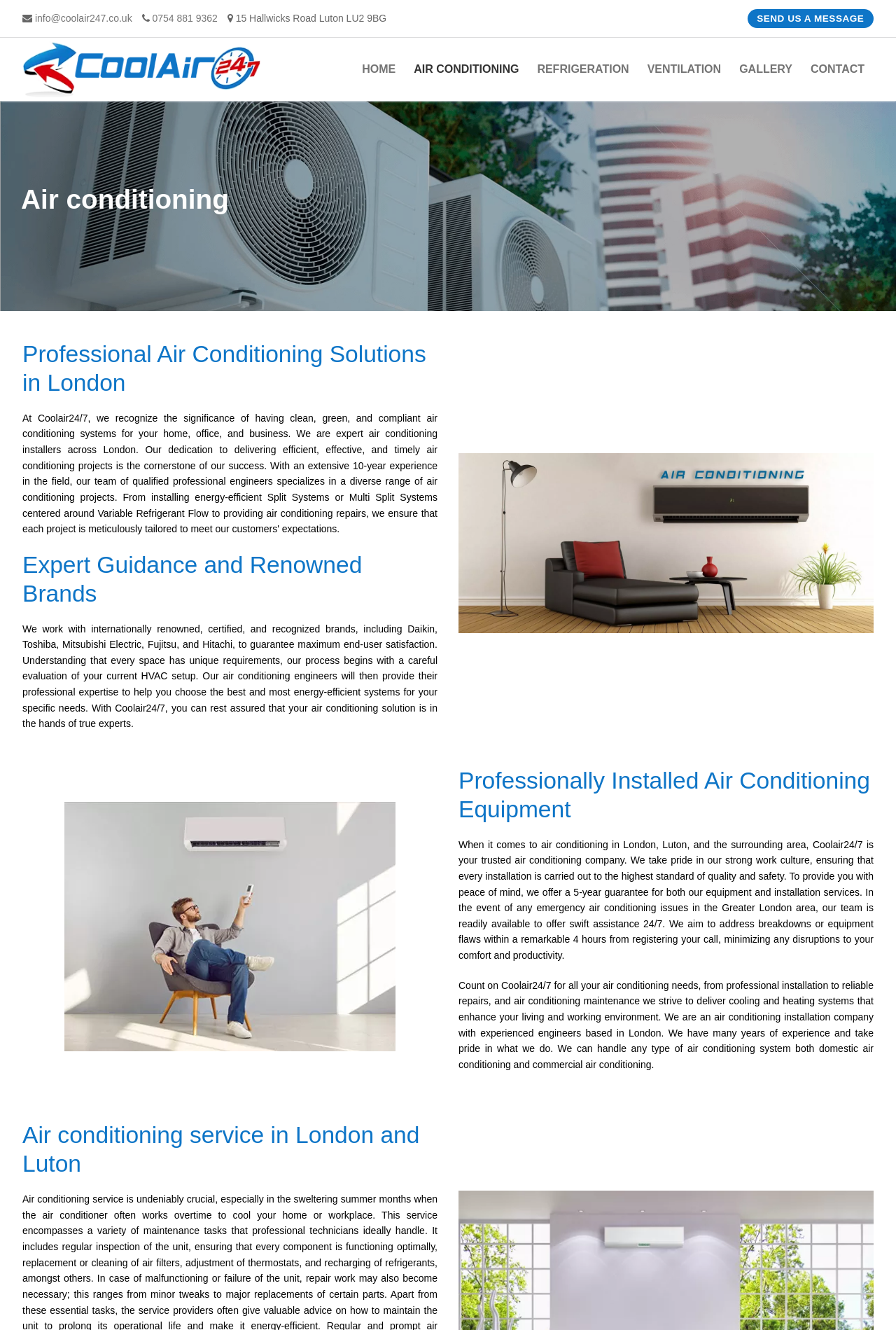Locate the bounding box coordinates of the clickable region to complete the following instruction: "Contact Coolair 24/7 via email."

[0.039, 0.01, 0.147, 0.018]